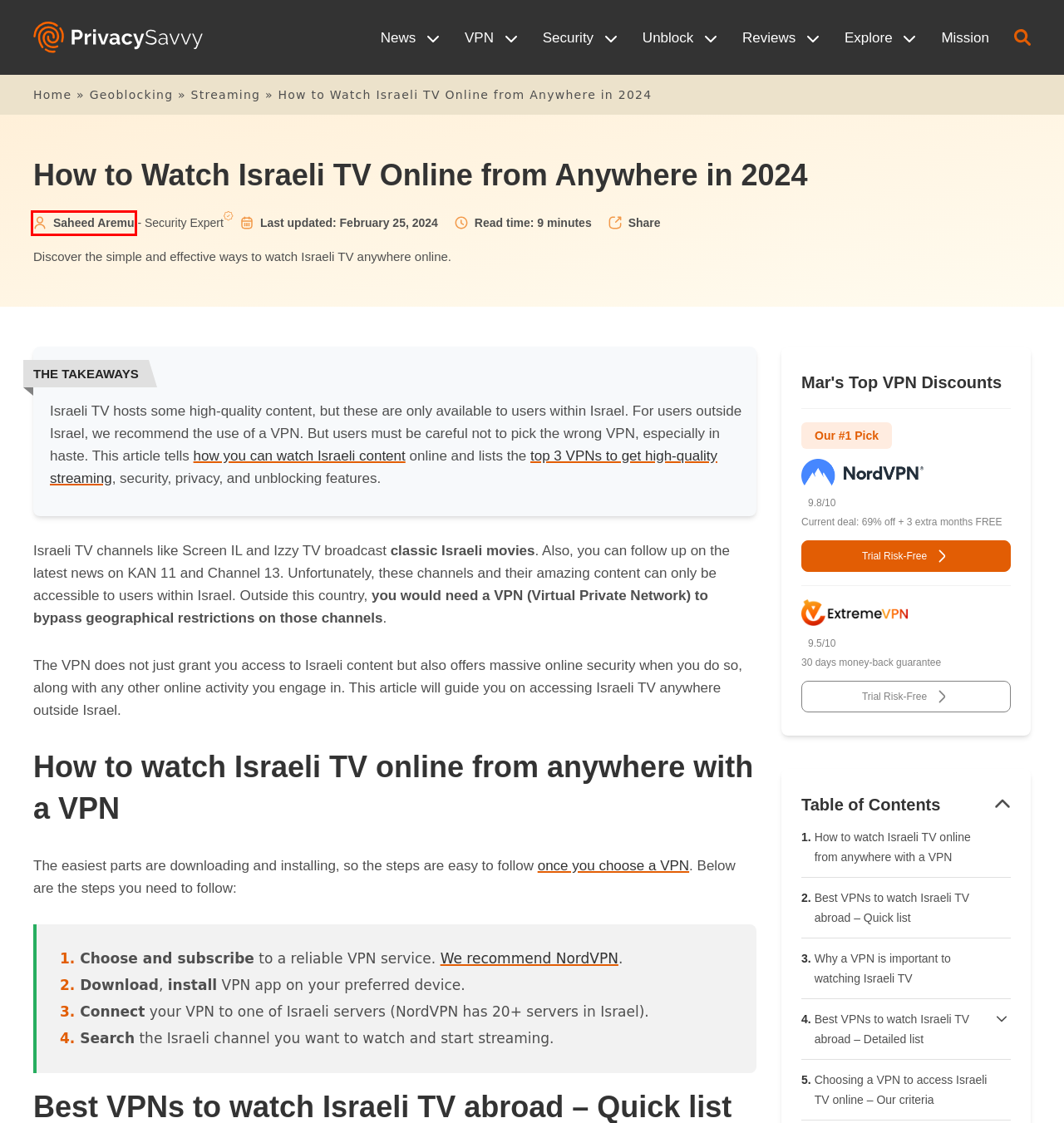You have been given a screenshot of a webpage, where a red bounding box surrounds a UI element. Identify the best matching webpage description for the page that loads after the element in the bounding box is clicked. Options include:
A. The Best VPN Worth Getting in 2024 - ExtremeVPN
B. Saheed Aremu, Author at Privacyssavvy - Page 1 of 2
C. Reviews Archive - PrivacySavvy
D. Privacy news, guides, VPN and other security software reviews - PrivacySavvy
E. VPN Archive - PrivacySavvy
F. Geoblocking Archive - PrivacySavvy
G. How to Choose the Right VPN Service for Your Needs
H. 7 steps to lock your online privacy and security down (+enjoy internet at full) - PrivacySavvy

B